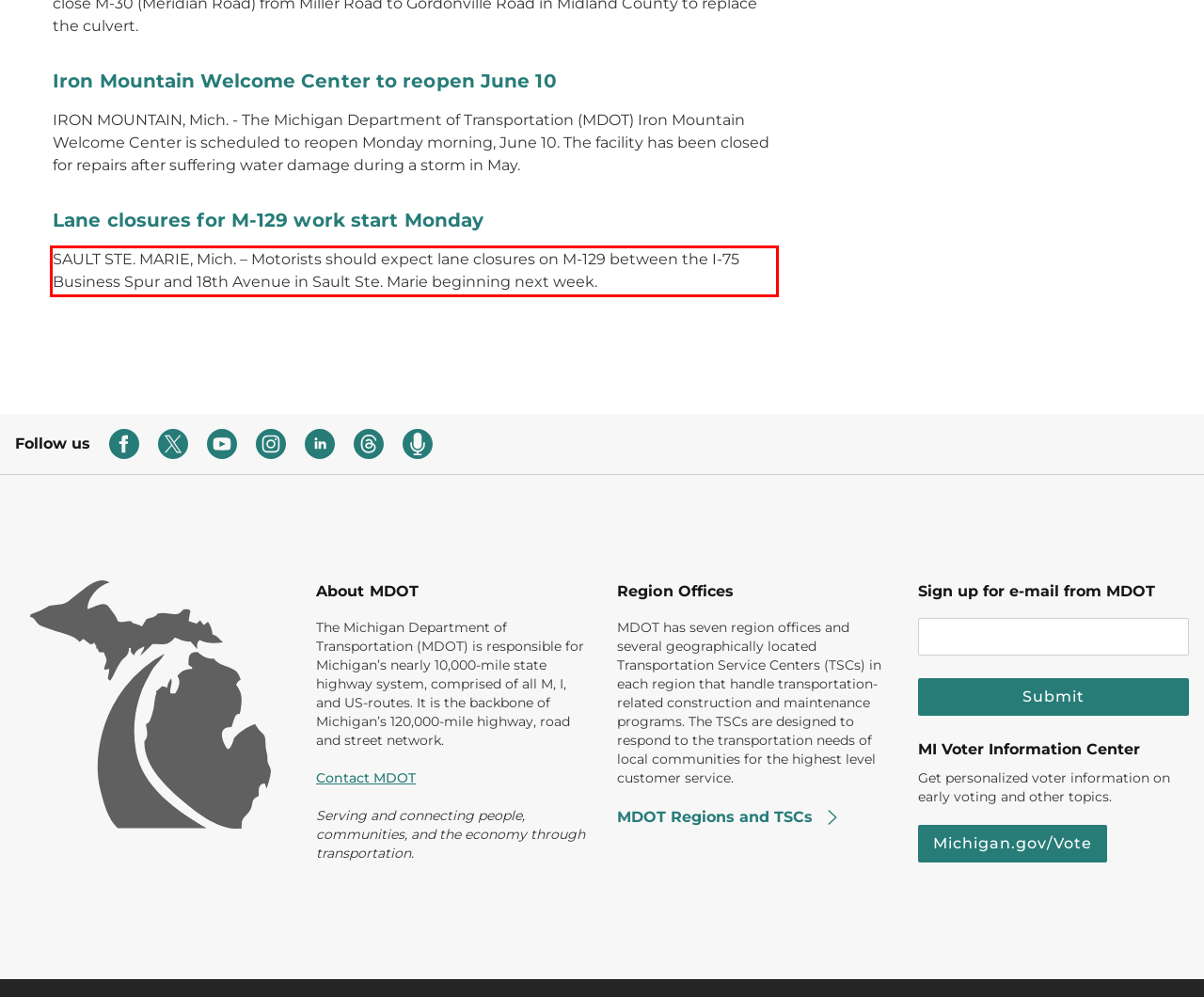Using OCR, extract the text content found within the red bounding box in the given webpage screenshot.

SAULT STE. MARIE, Mich. – Motorists should expect lane closures on M-129 between the I-75 Business Spur and 18th Avenue in Sault Ste. Marie beginning next week.